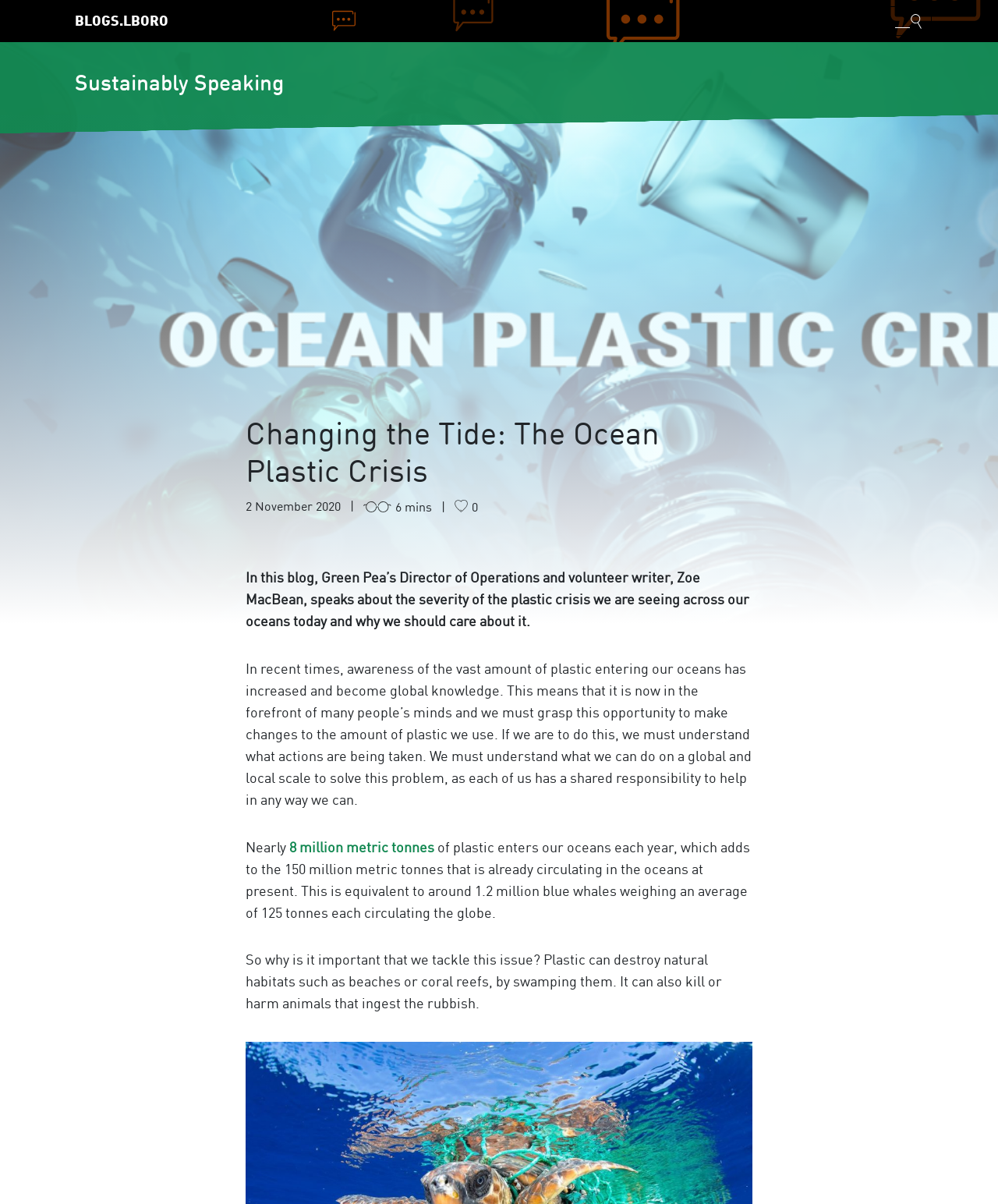Provide the bounding box coordinates of the UI element that matches the description: "8 million metric tonnes".

[0.29, 0.699, 0.435, 0.71]